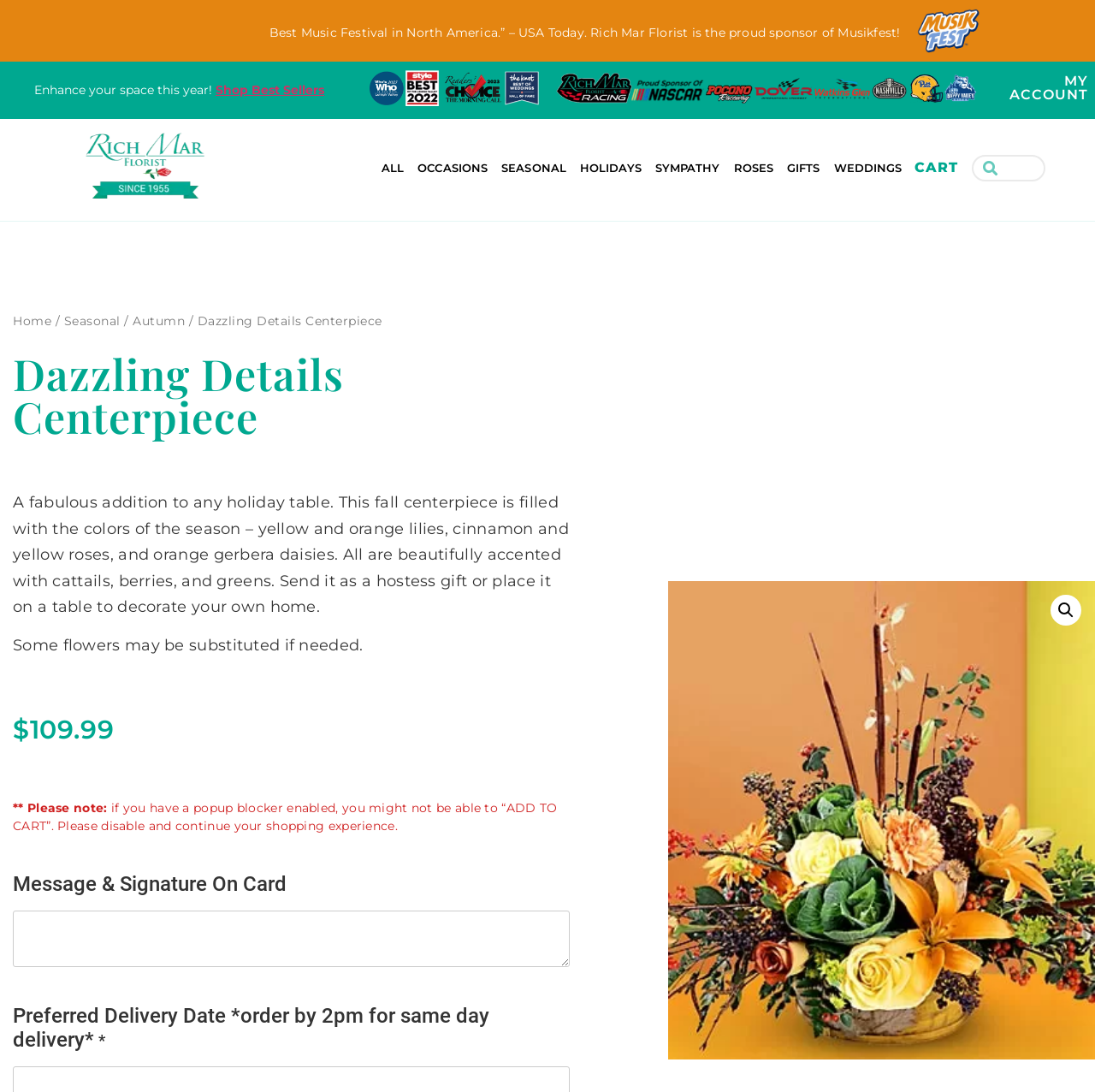Offer a meticulous caption that includes all visible features of the webpage.

This webpage is about a product called "Dazzling Details Centerpiece" from Rich Mar Florist. At the top, there is a banner with a quote from USA Today, stating that Rich Mar Florist is the proud sponsor of Musikfest. Below this, there is a call-to-action to "Enhance your space this year!" with a link to "Shop Best Sellers". 

On the top right, there are links to "MY ACCOUNT" and a search bar. Below this, there is a navigation menu with links to different categories such as "OCCASIONS", "SEASONAL", "HOLIDAYS", and more. 

The main content of the page is about the "Dazzling Details Centerpiece" product. There is a heading with the product name, followed by a detailed description of the product, which is a fall centerpiece filled with yellow and orange lilies, cinnamon and yellow roses, and orange gerbera daisies. The description also mentions that some flowers may be substituted if needed.

Below the product description, there is a price listed as $109.99. There is also a note about popup blockers and a message about adding to cart. 

Further down, there is a section for "Message & Signature On Card" with a textbox for input. Below this, there is a section for "Preferred Delivery Date" with a note about same-day delivery. 

On the right side of the page, there is a large image of the "Dazzling Details Centerpiece" product, taking up most of the space.